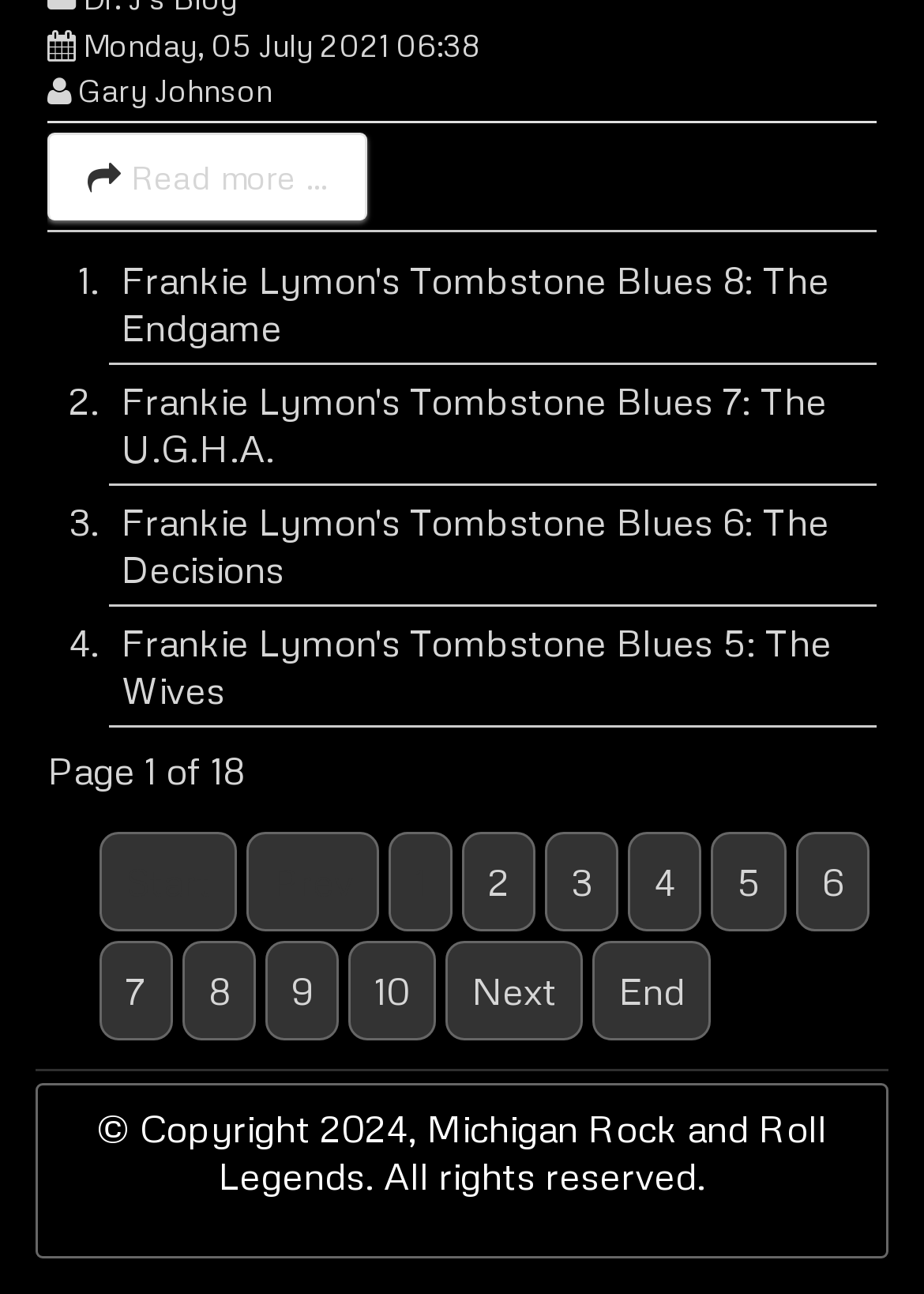Pinpoint the bounding box coordinates of the clickable area needed to execute the instruction: "View Frankie Lymon's Tombstone Blues 8: The Endgame". The coordinates should be specified as four float numbers between 0 and 1, i.e., [left, top, right, bottom].

[0.131, 0.197, 0.897, 0.27]